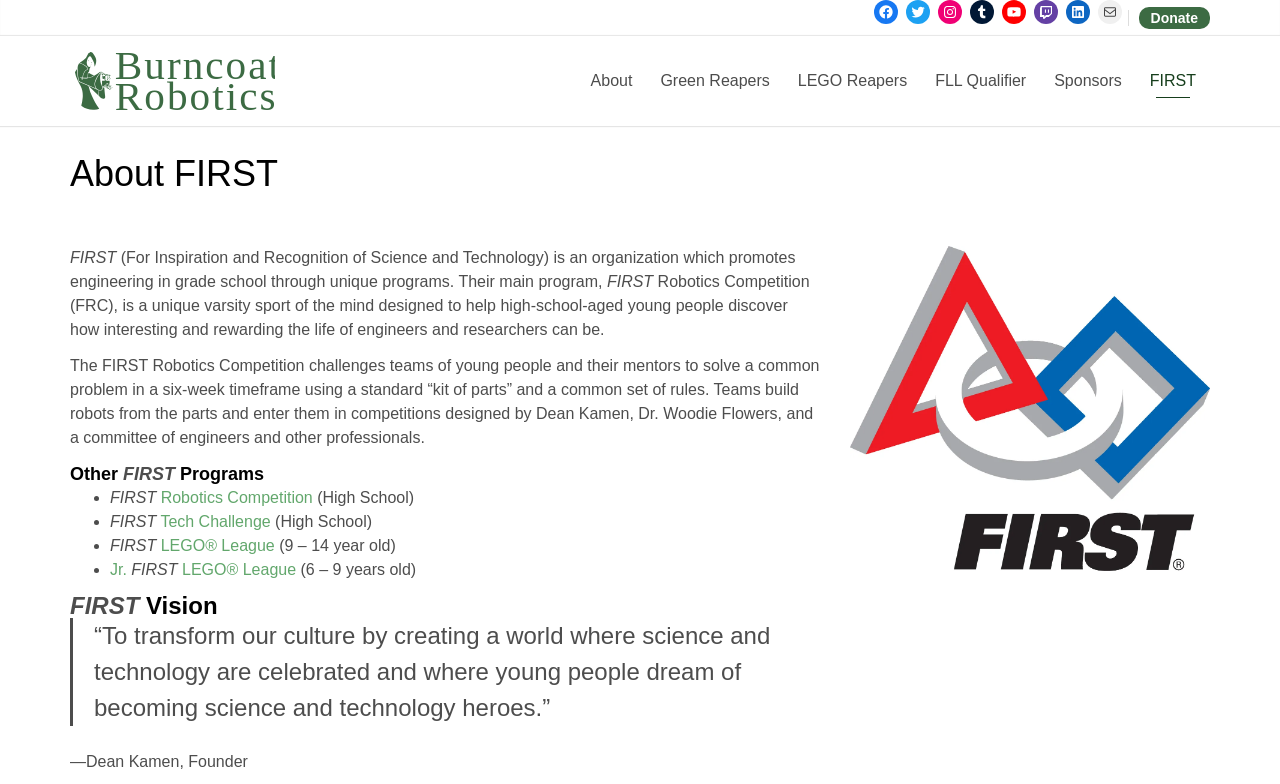Determine the bounding box coordinates of the element that should be clicked to execute the following command: "Check out Sponsors page".

[0.813, 0.046, 0.887, 0.161]